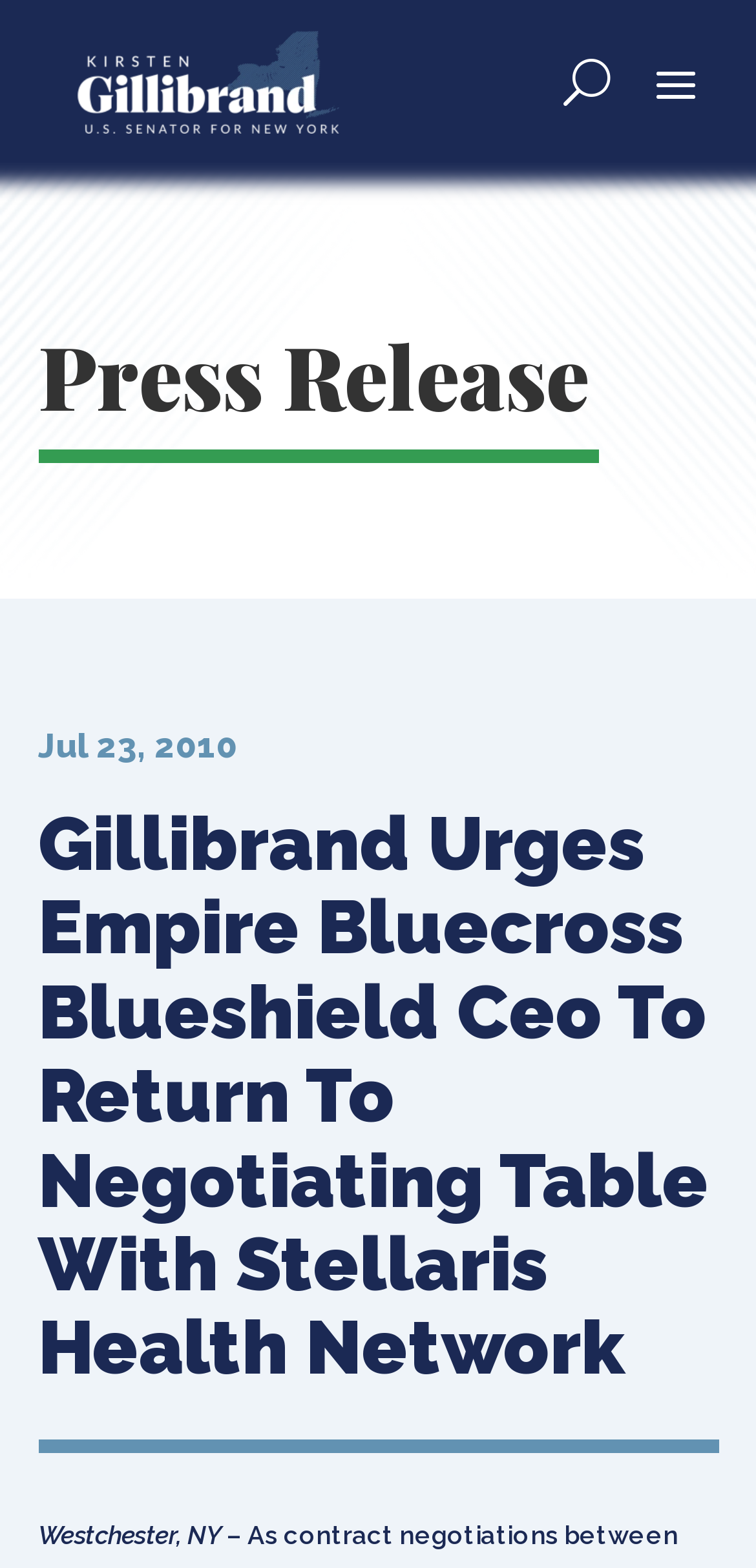What is the date of the press release? Look at the image and give a one-word or short phrase answer.

Jul 23, 2010